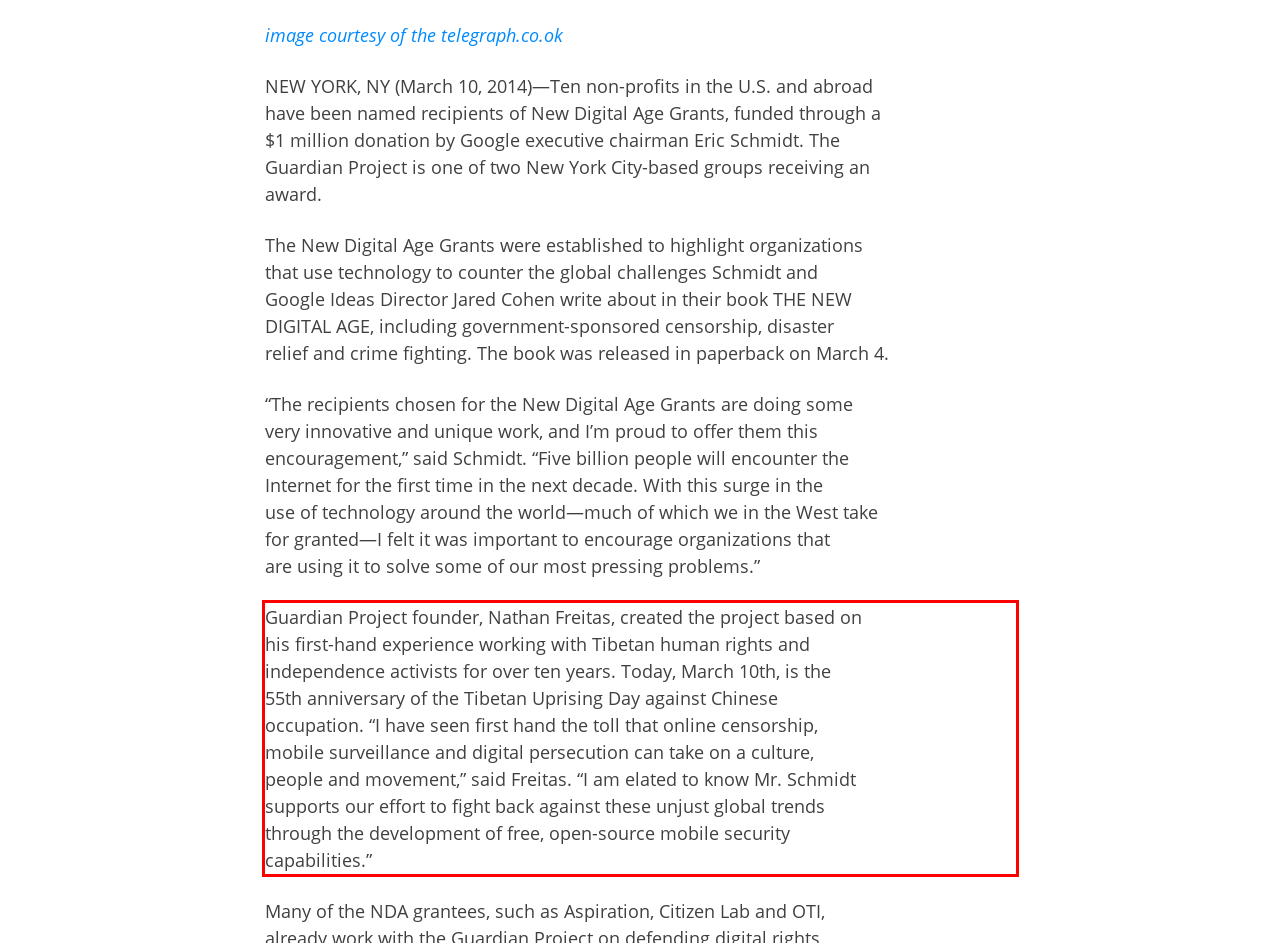Please identify and extract the text content from the UI element encased in a red bounding box on the provided webpage screenshot.

Guardian Project founder, Nathan Freitas, created the project based on his first-hand experience working with Tibetan human rights and independence activists for over ten years. Today, March 10th, is the 55th anniversary of the Tibetan Uprising Day against Chinese occupation. “I have seen first hand the toll that online censorship, mobile surveillance and digital persecution can take on a culture, people and movement,” said Freitas. “I am elated to know Mr. Schmidt supports our effort to fight back against these unjust global trends through the development of free, open-source mobile security capabilities.”